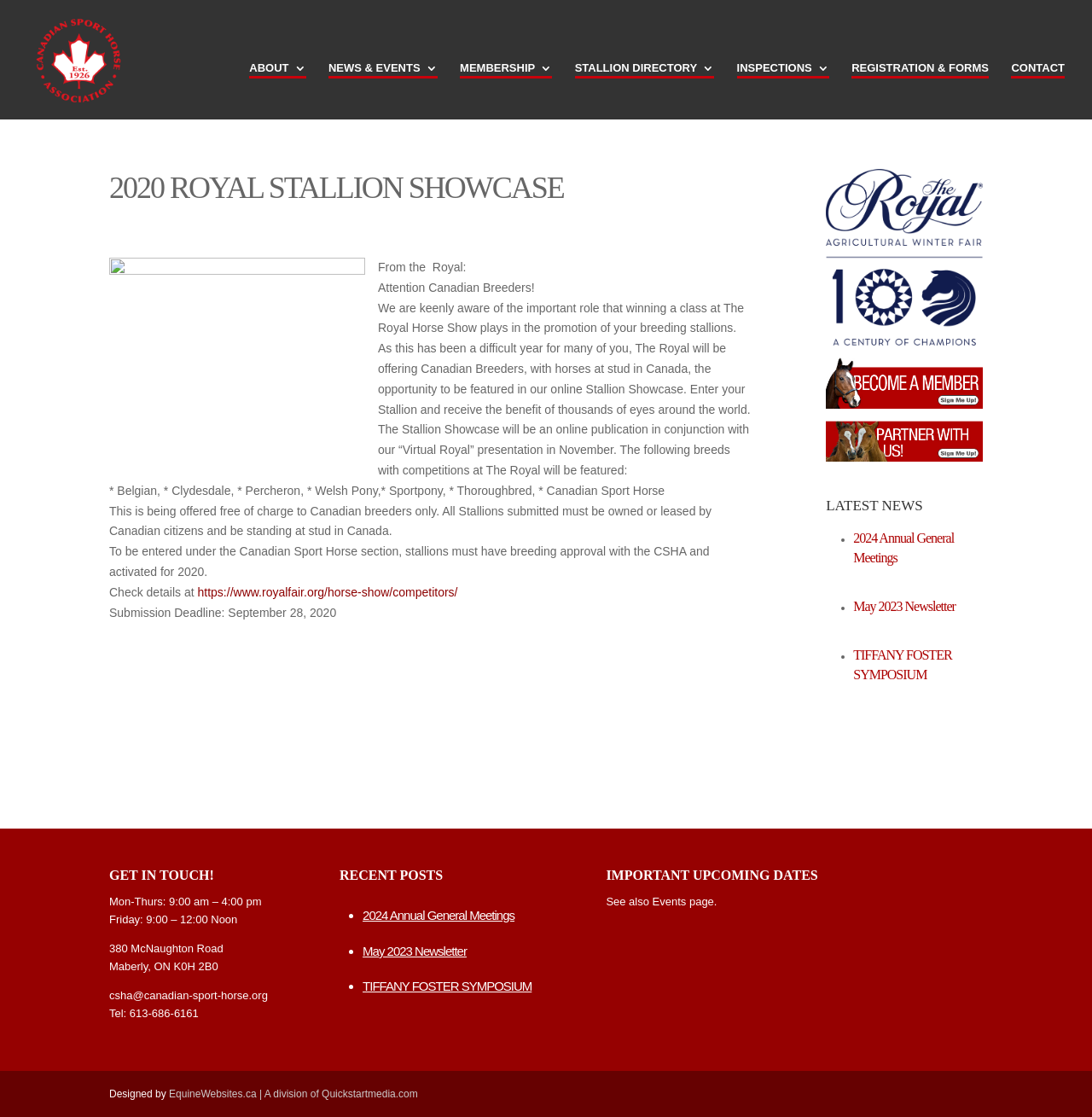Provide the bounding box coordinates for the specified HTML element described in this description: "Support Team". The coordinates should be four float numbers ranging from 0 to 1, in the format [left, top, right, bottom].

None